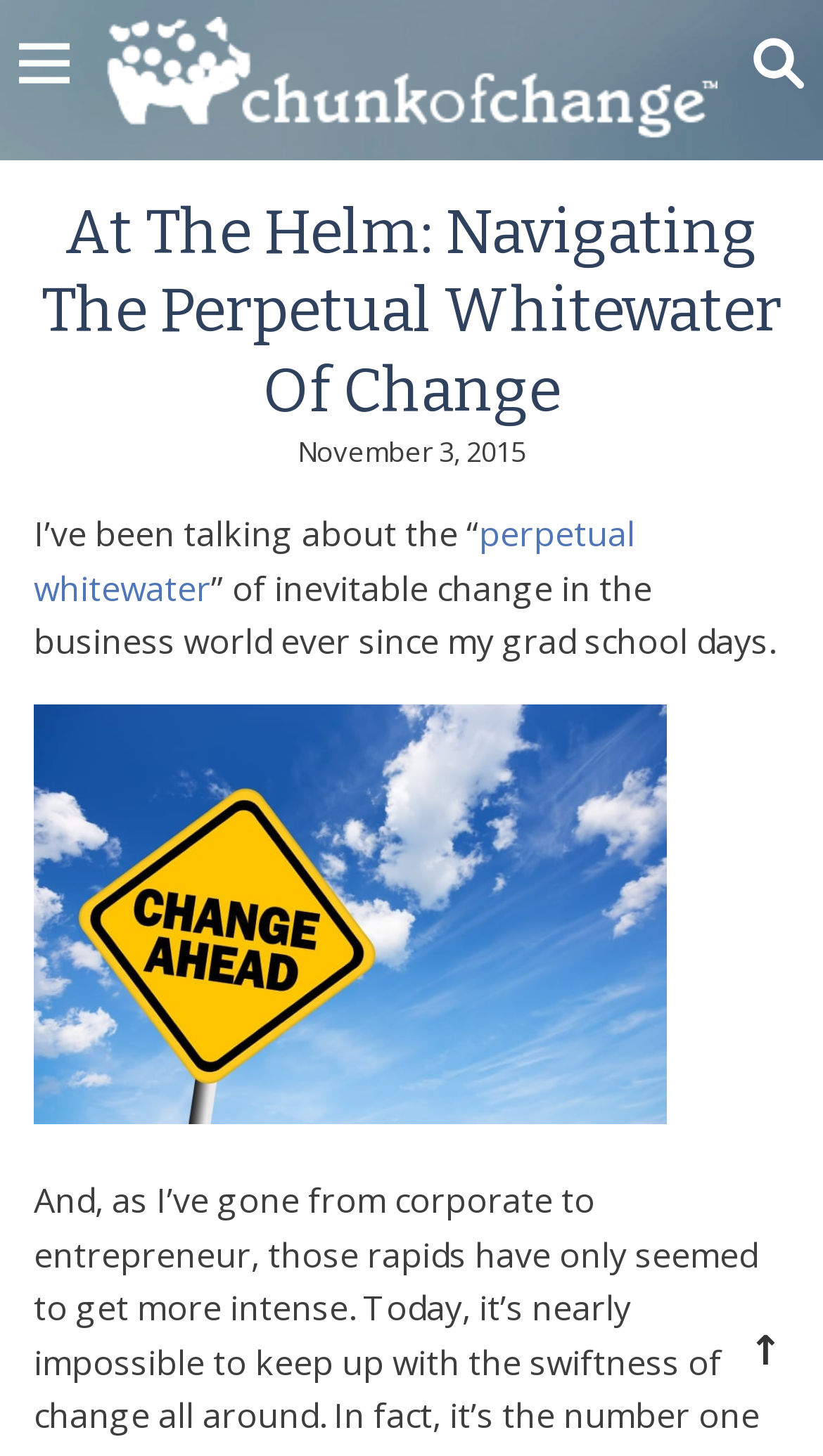Please provide a brief answer to the following inquiry using a single word or phrase:
What is the profession of the person mentioned on the page?

keynote speaker